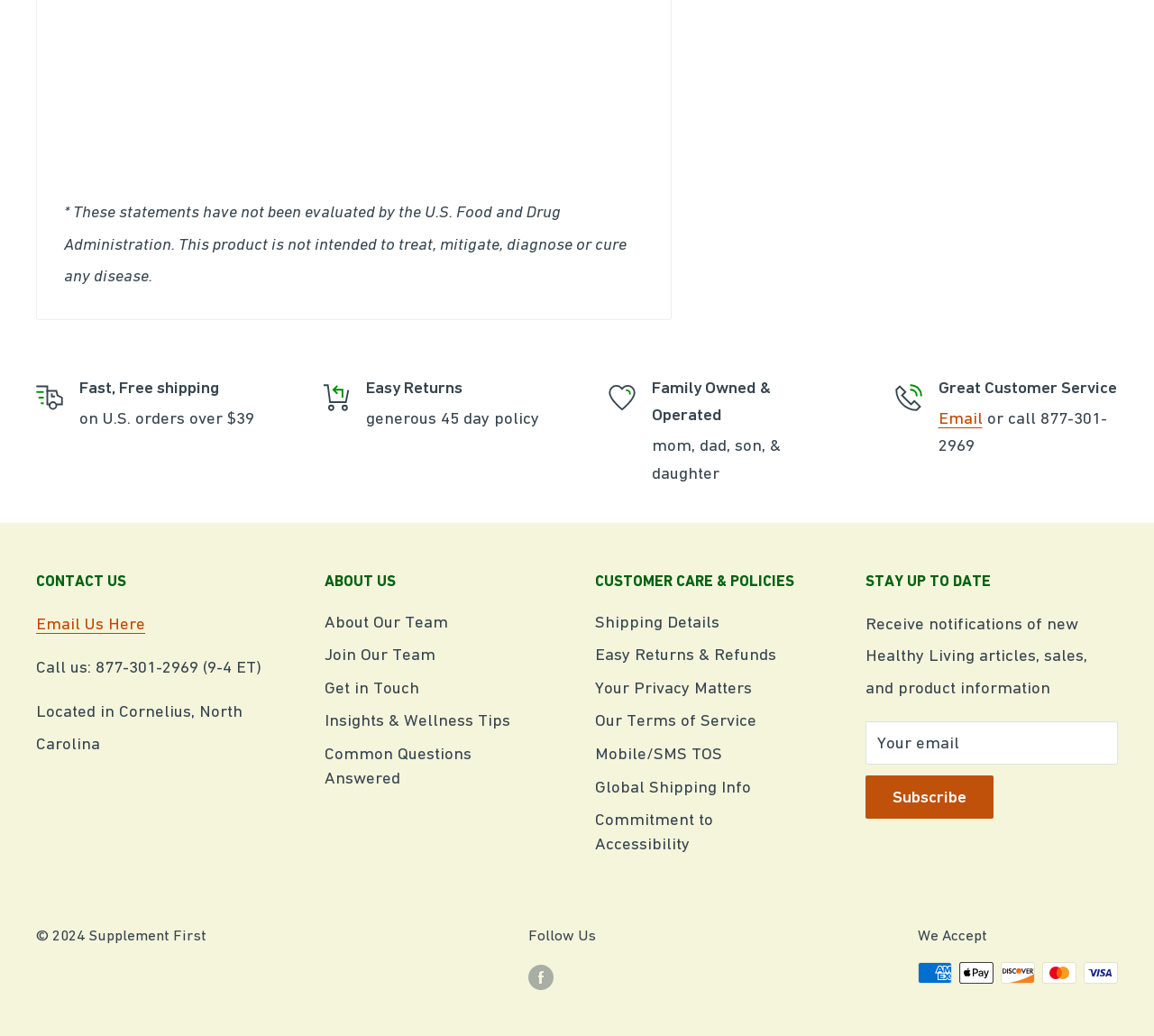Determine the bounding box coordinates of the section to be clicked to follow the instruction: "Click the 'CONTACT US' button". The coordinates should be given as four float numbers between 0 and 1, formatted as [left, top, right, bottom].

[0.031, 0.549, 0.227, 0.574]